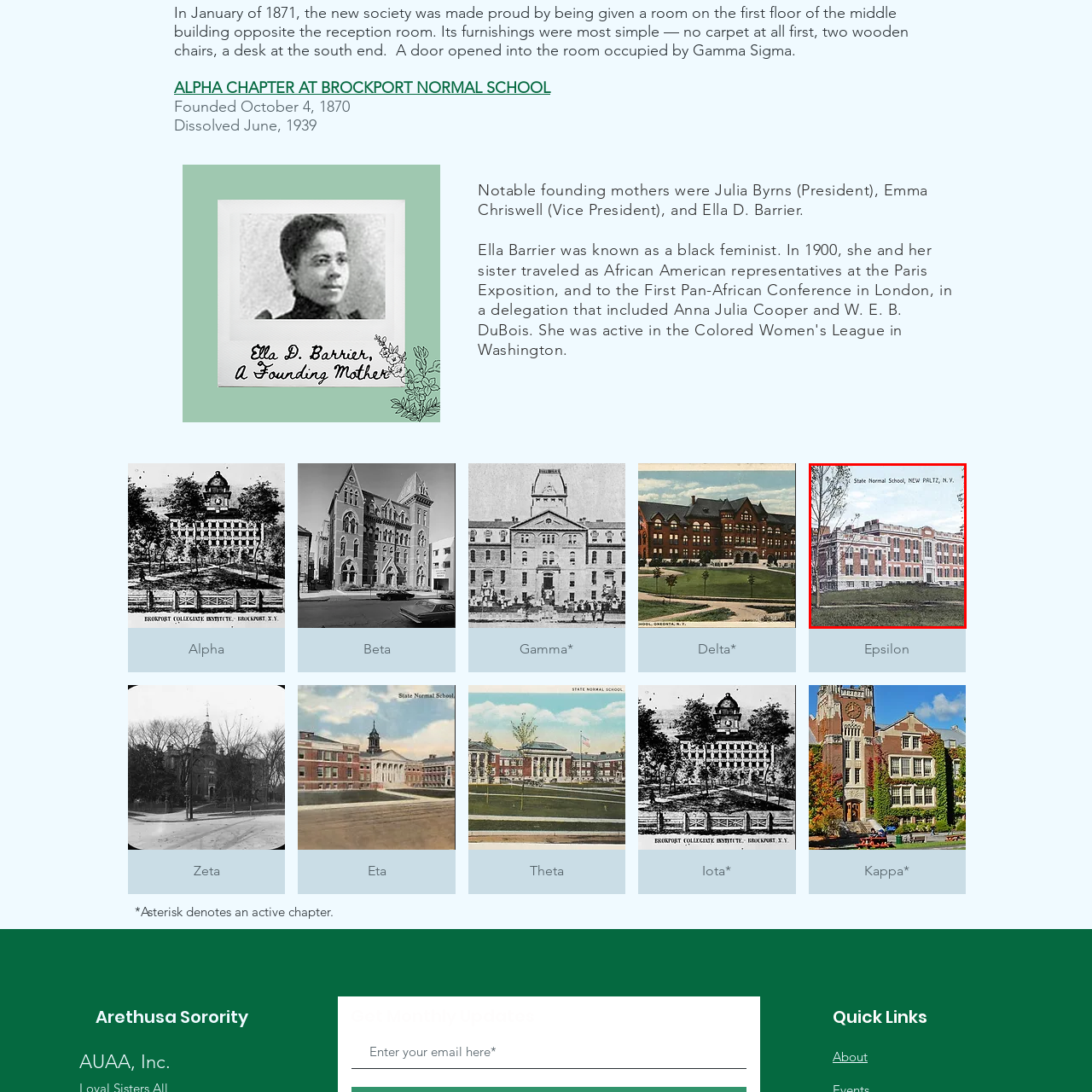Take a close look at the image outlined by the red bounding box and give a detailed response to the subsequent question, with information derived from the image: In what year was the State Normal School founded?

The founding year of the State Normal School can be directly obtained from the caption, which states that the institution was founded in 1870, highlighting its historical significance in the area's educational development.